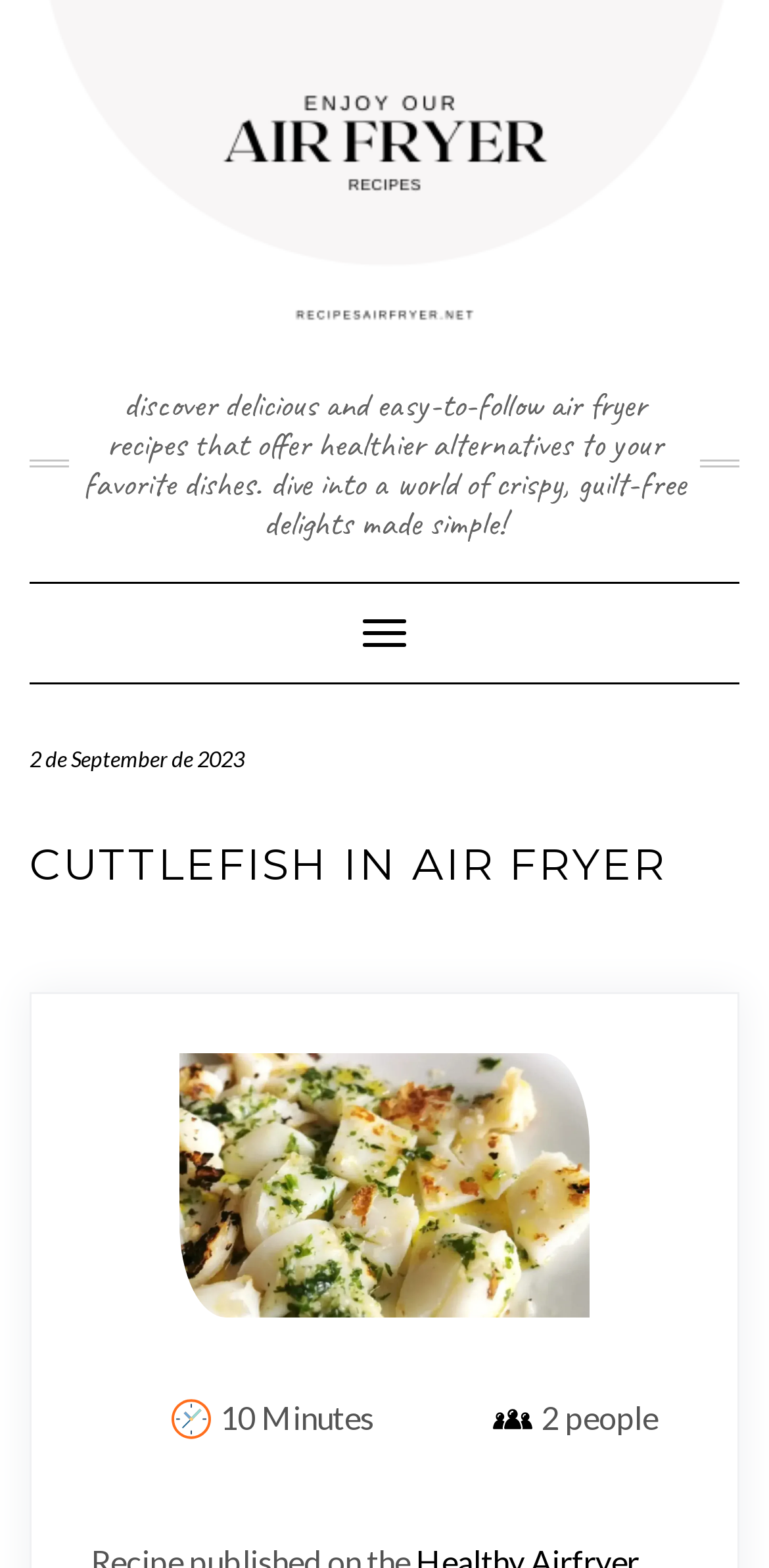Is there a navigation menu on the webpage?
Please provide a detailed and thorough answer to the question.

The webpage contains a navigation element with a button 'Toggle Navigation', which suggests that there is a navigation menu on the webpage that can be toggled on or off.